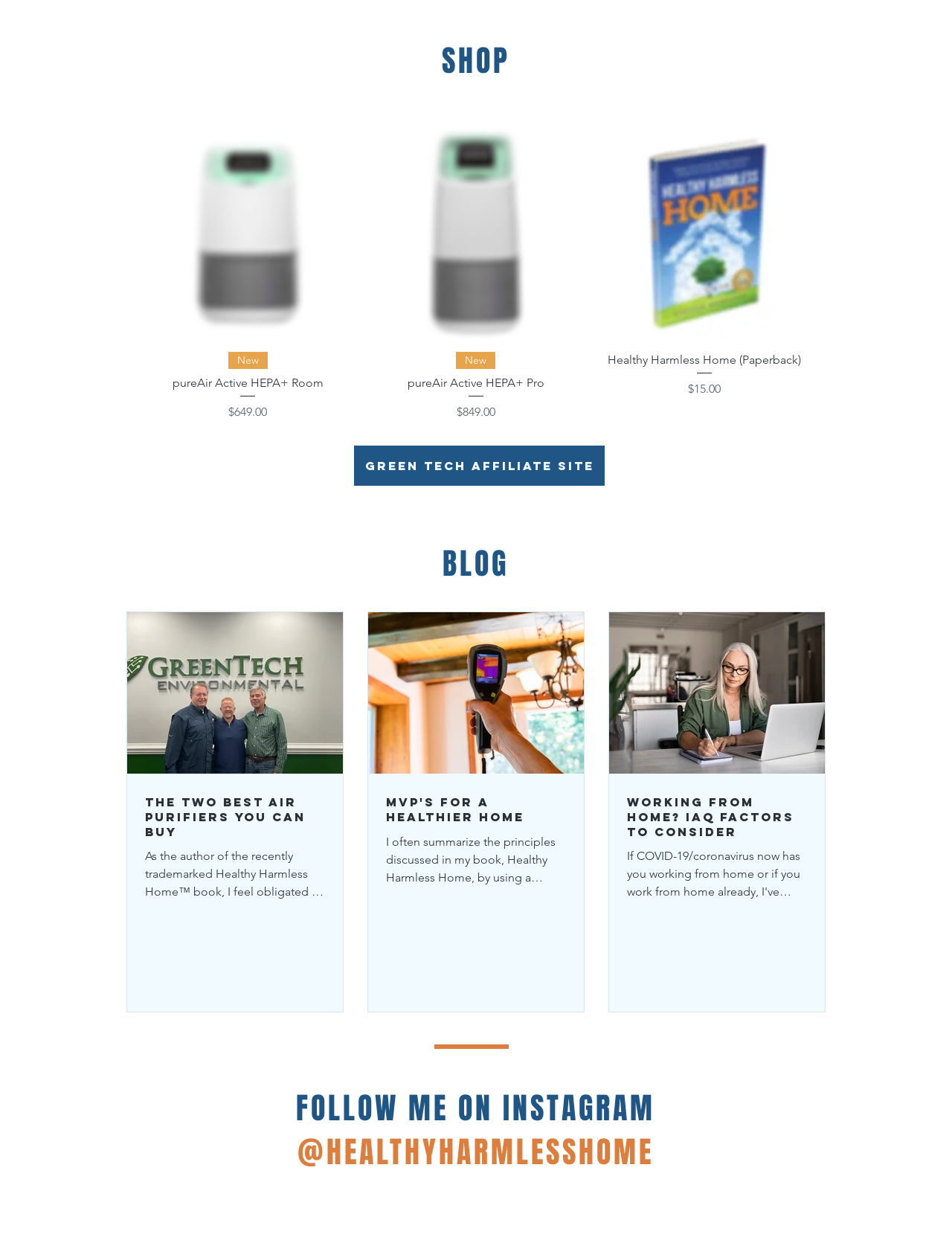How much does the 'Healthy Harmless Home (Paperback)' cost?
From the image, respond using a single word or phrase.

$15.00